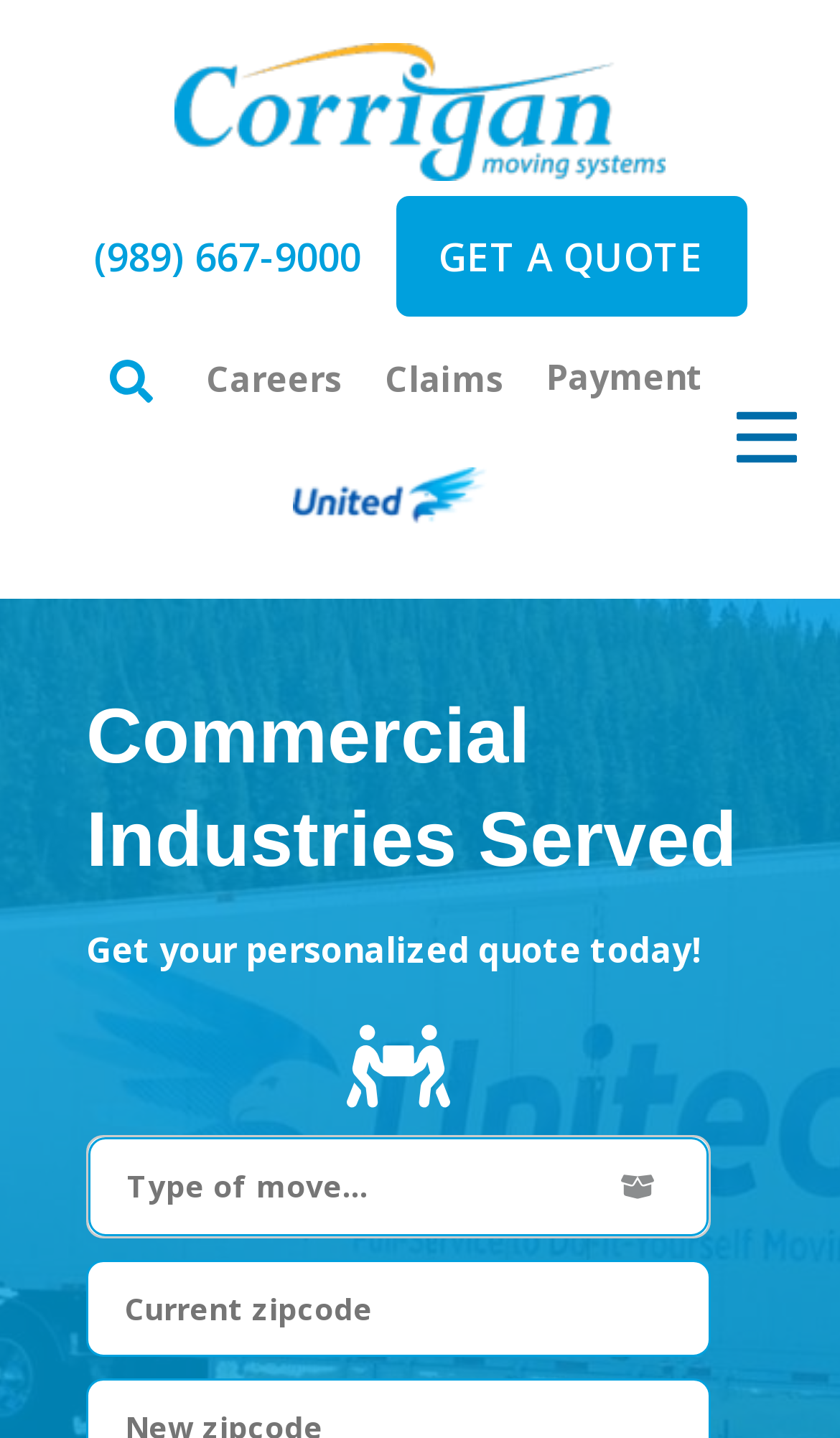Identify and extract the main heading of the webpage.

Bay City Commercial Industries Served